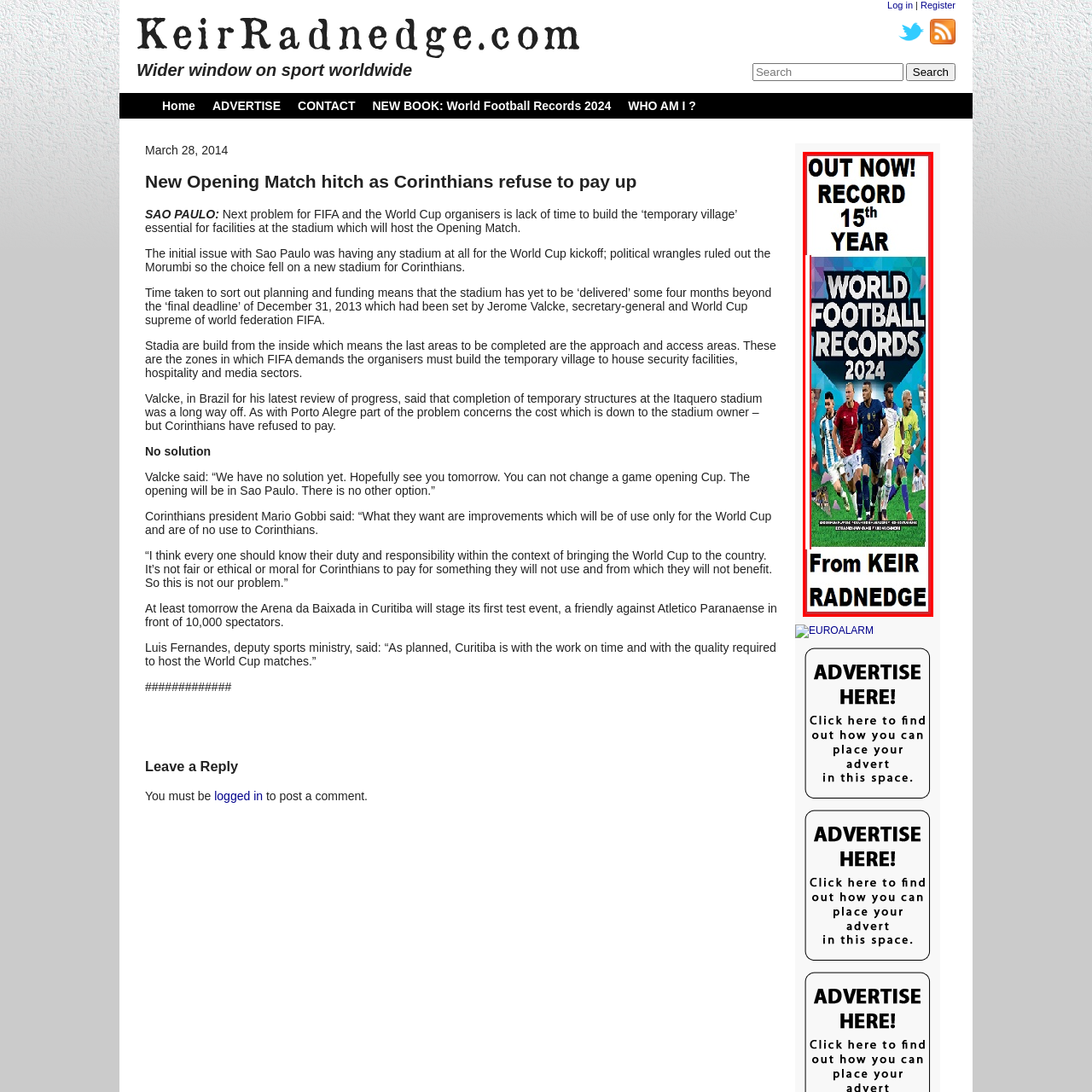Focus on the content inside the red-outlined area of the image and answer the ensuing question in detail, utilizing the information presented: Who is the author of the book?

The author's name is credited at the bottom of the cover, indicating that KEIR RADNEDGE is the contributor to this comprehensive compendium of football achievements and statistics.